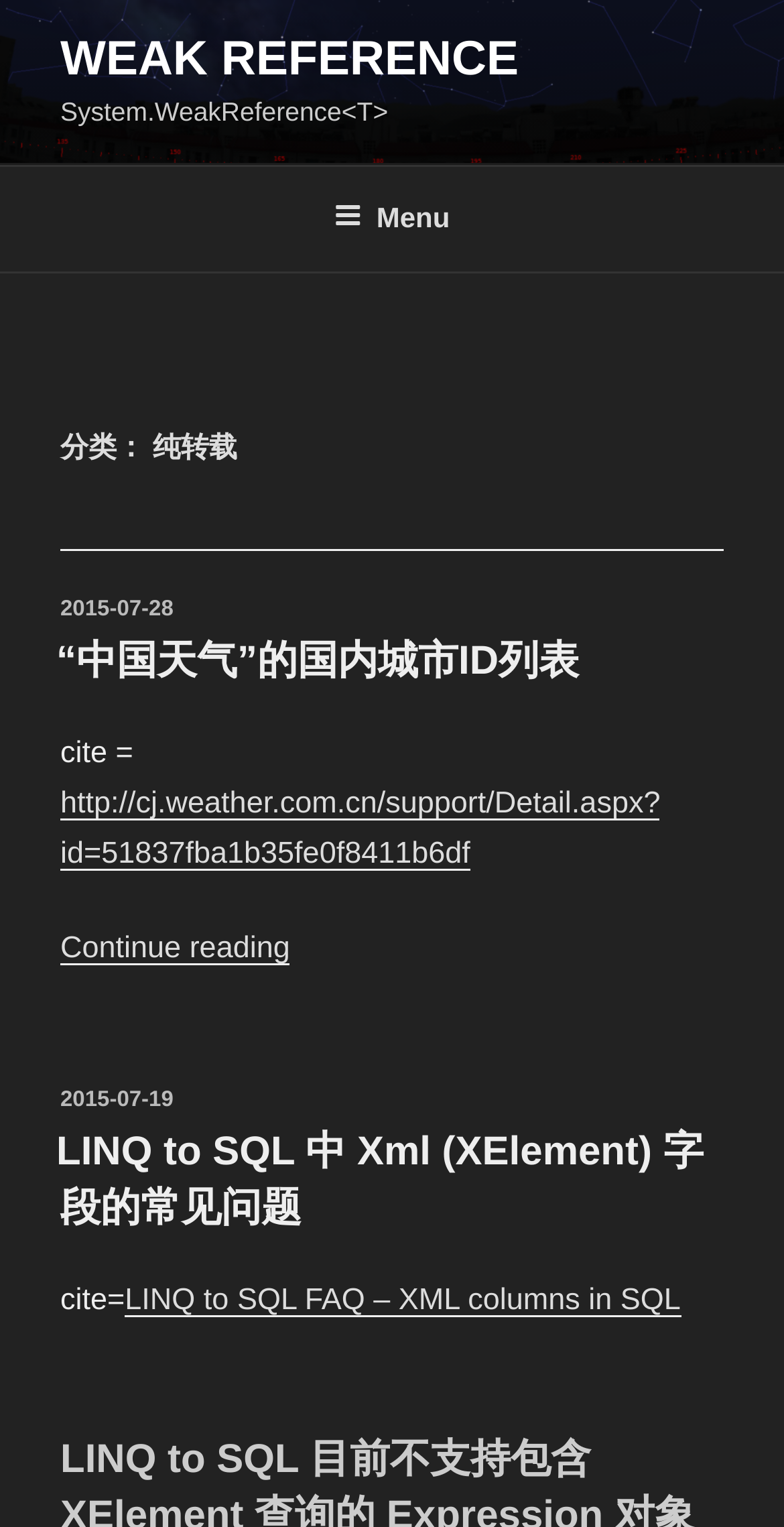Locate the bounding box coordinates of the area you need to click to fulfill this instruction: 'Read the article about 'LINQ to SQL 中 Xml''. The coordinates must be in the form of four float numbers ranging from 0 to 1: [left, top, right, bottom].

[0.077, 0.736, 0.923, 0.81]